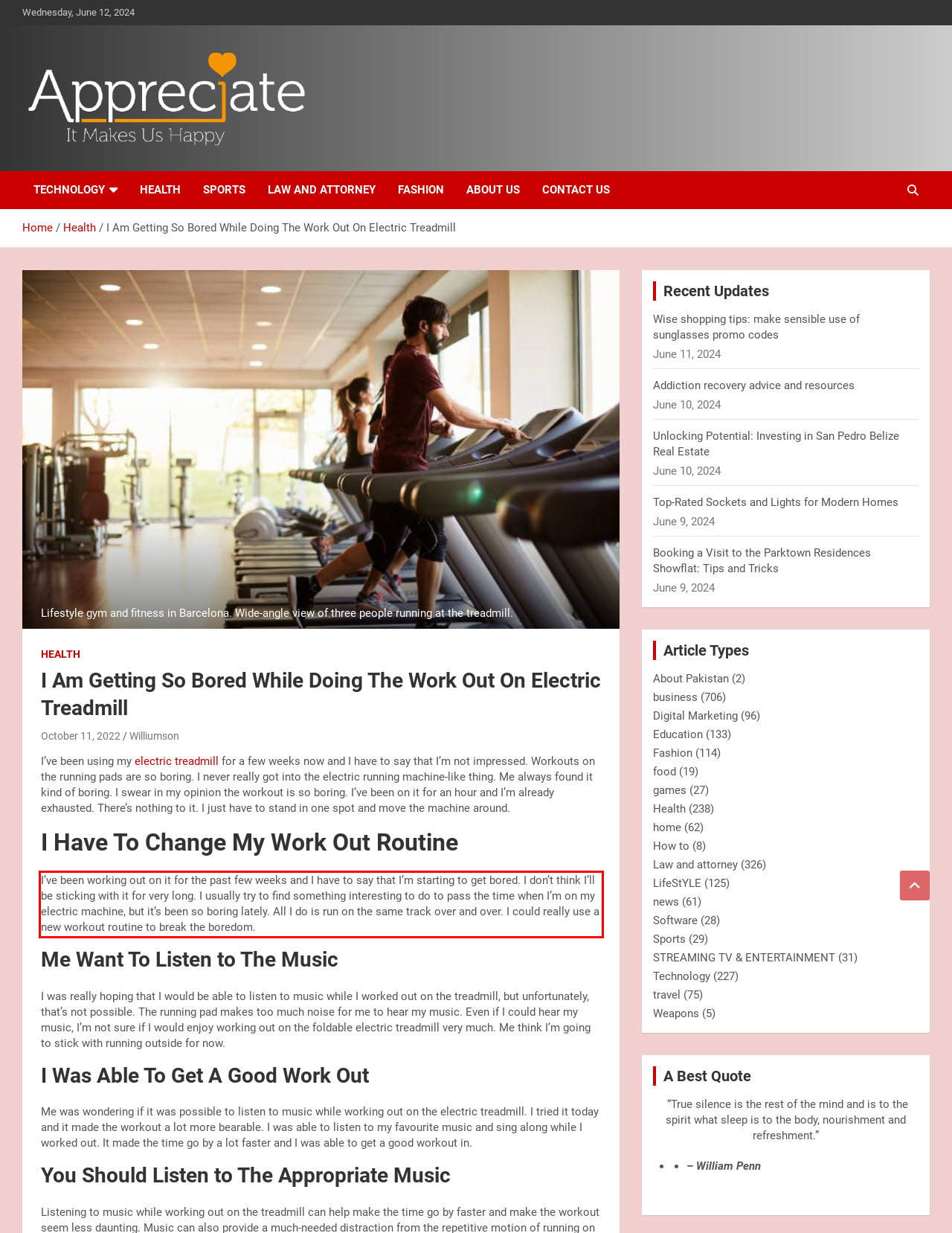Examine the screenshot of the webpage, locate the red bounding box, and generate the text contained within it.

I’ve been working out on it for the past few weeks and I have to say that I’m starting to get bored. I don’t think I’ll be sticking with it for very long. I usually try to find something interesting to do to pass the time when I’m on my electric machine, but it’s been so boring lately. All I do is run on the same track over and over. I could really use a new workout routine to break the boredom.